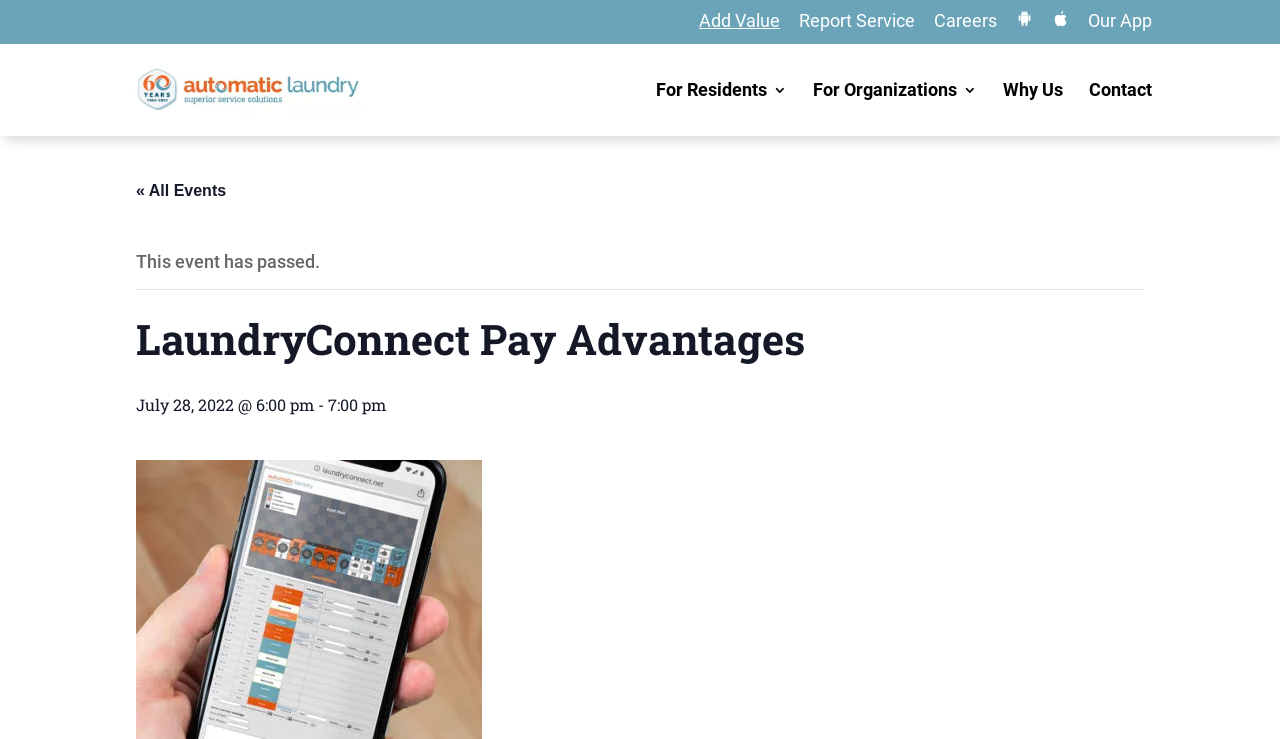Summarize the webpage in an elaborate manner.

The webpage is about Automatic Laundry's proprietary mobile payment app platform, LaundryConnectTM Pay. At the top, there are several links, including "Add Value", "Report Service", "Careers", and "Our App", aligned horizontally and positioned near the top of the page. Two of these links have accompanying images. 

Below these links, there is a logo of Automatic Laundry, which is an image with the text "Automatic Laundry". 

On the left side of the page, there are several links, including "For Residents 3", "For Organizations 3", "Why Us", and "Contact", arranged vertically. 

On the right side of the page, there is a section with a heading "LaundryConnect Pay Advantages" and a subheading "July 28, 2022 @ 6:00 pm - 7:00 pm". Below this heading, there is a static text "This event has passed." and a link "« All Events" positioned above the static text.